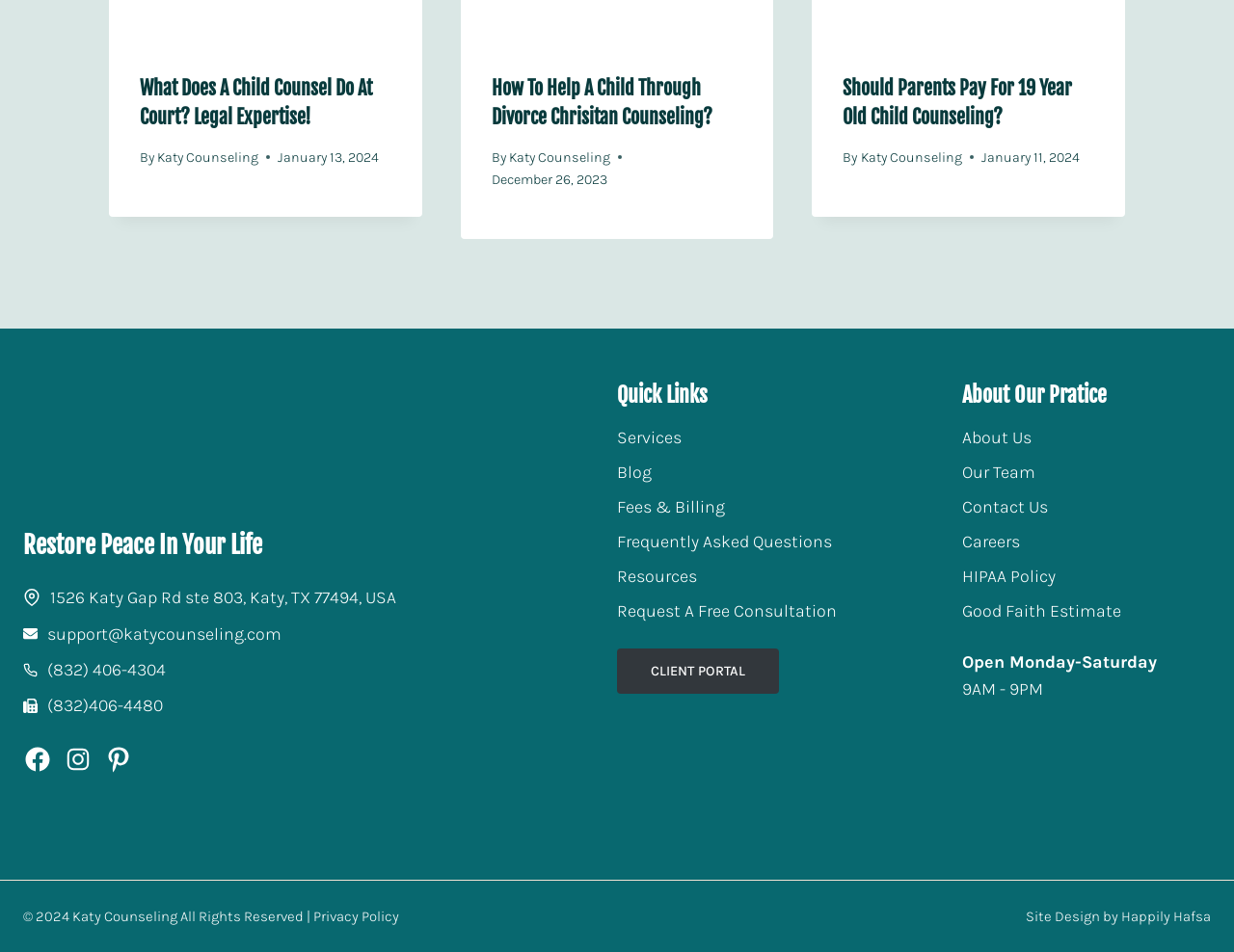Please find the bounding box coordinates of the section that needs to be clicked to achieve this instruction: "Click the 'About Us' link".

[0.78, 0.442, 0.981, 0.478]